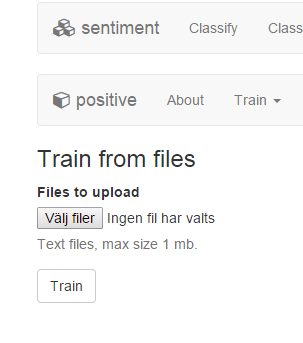Provide a comprehensive description of the image.

The image titled "Train from files" showcases a user interface segment designed for uploading text files to train machine learning classifiers. It includes an option labeled "Välj filer" (which translates to "Choose files"), indicating that the user can select files from their device. Below this selection button, a message reads "Ingen fil har valts" ("No file has been chosen"), suggesting that the interface is currently in a state awaiting user interaction. 

Accompanying the file selection area is a brief note mentioning that the files must be text documents with a maximum size of 1 megabyte. A prominent "Train" button is also visible, allowing users to initiate the training process after file selection. This interface is likely part of a broader tool aimed at streamlining the training of classifiers, enhancing user experience through a simple and effective design.